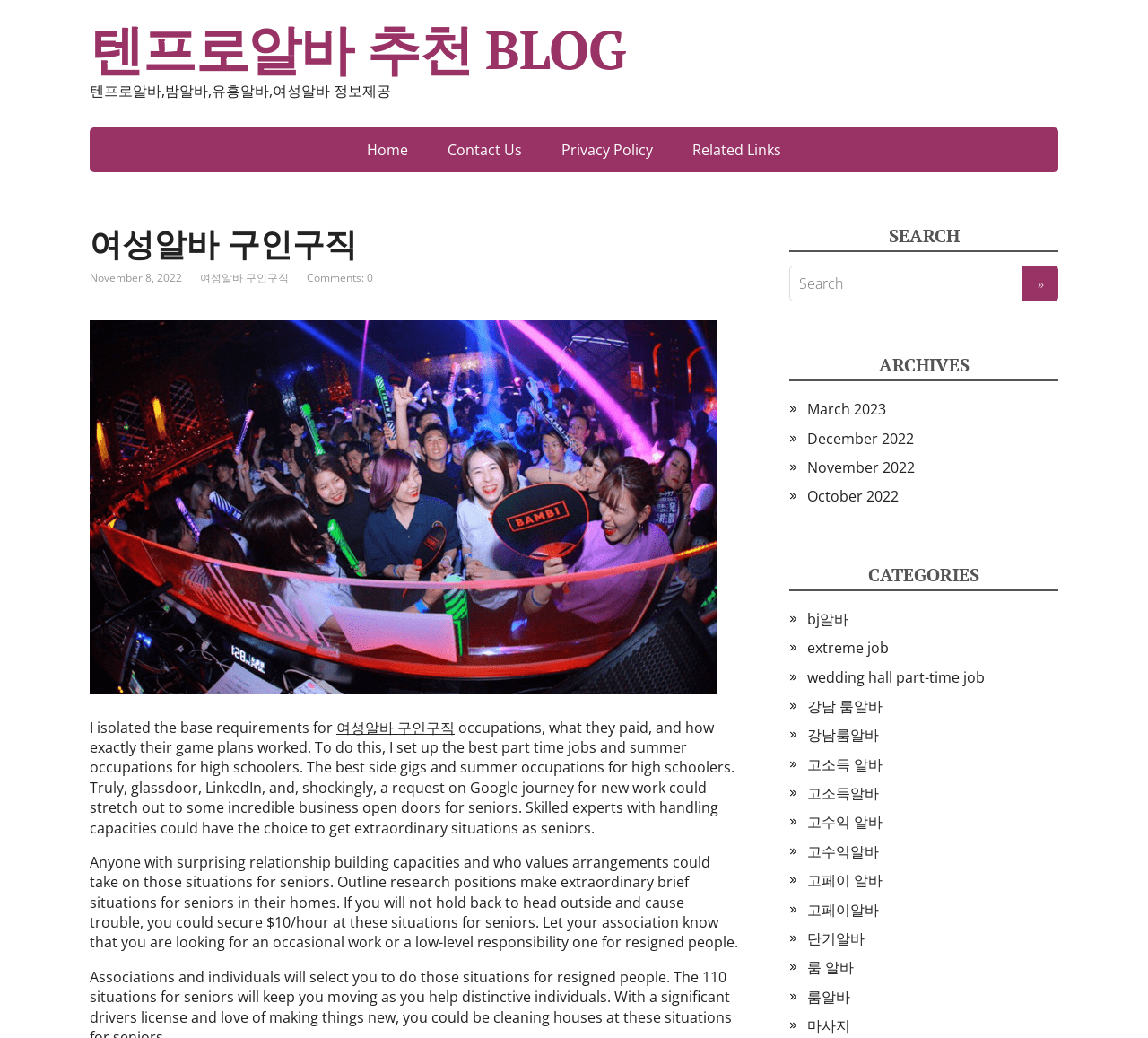Elaborate on the webpage's design and content in a detailed caption.

This webpage is a blog focused on providing information about part-time jobs and occupations for women. The title of the blog is "여성알바 구인구직 - 텐프로알바 추천 BLOG" and it has a navigation menu at the top with links to "Home", "Contact Us", "Privacy Policy", and "Related Links".

Below the navigation menu, there is a heading that reads "여성알바 구인구직" followed by a date "November 8, 2022" and a link to "Comments: 0". The main content of the page is a long paragraph of text that discusses the base requirements for part-time jobs and occupations, including what they pay and how their game plans work. The text also mentions the best part-time jobs and summer occupations for high schoolers, as well as opportunities for seniors.

On the right side of the page, there is a search bar with a button labeled "»" and a list of archives with links to different months, including March 2023, December 2022, November 2022, and October 2022. Below the archives, there is a list of categories with links to different topics, including "bj알바", "extreme job", "wedding hall part-time job", and others.

Overall, the webpage appears to be a blog that provides information and resources for women looking for part-time jobs and occupations, with a focus on opportunities for high schoolers and seniors.